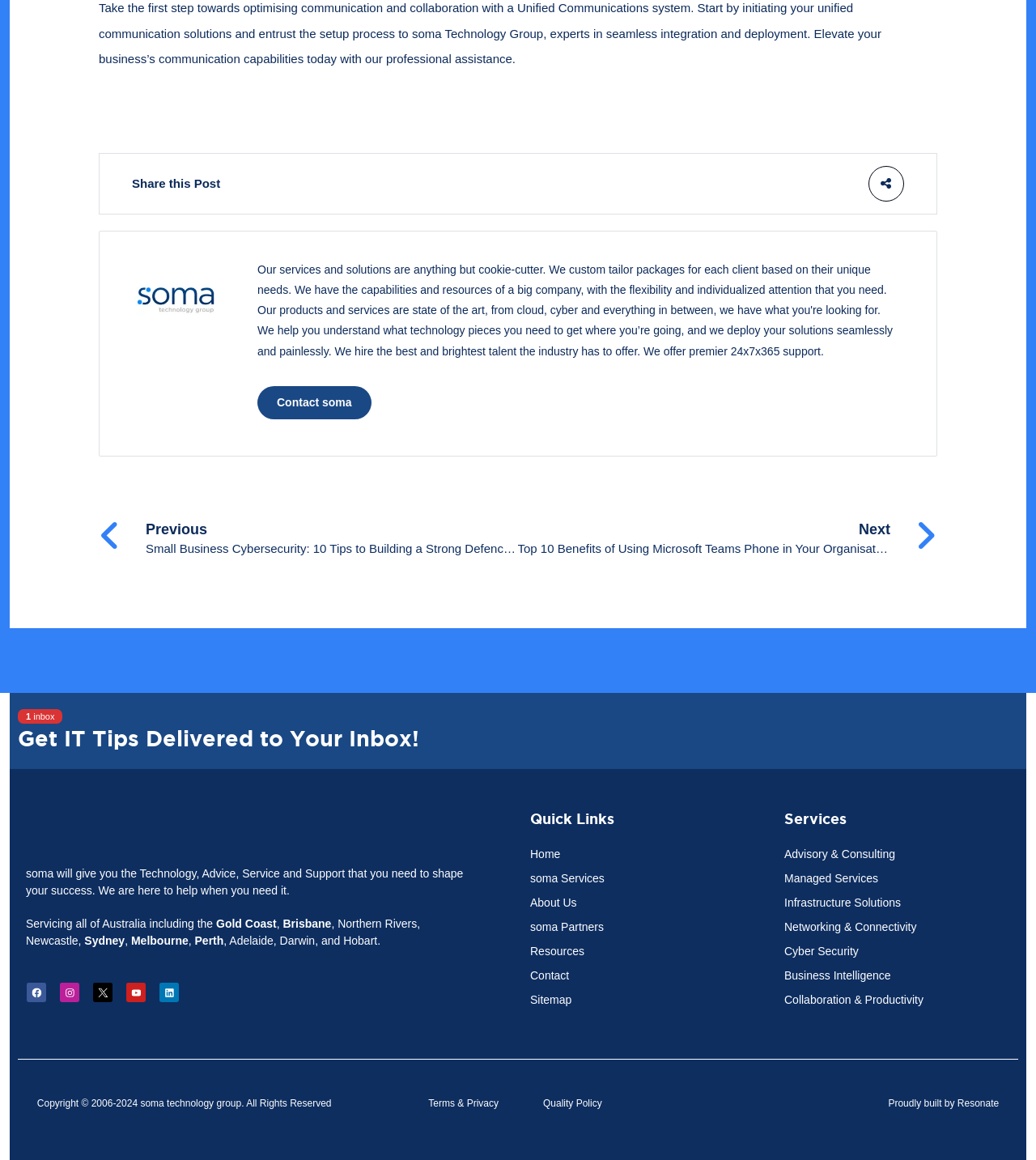Determine the bounding box coordinates for the UI element described. Format the coordinates as (top-left x, top-left y, bottom-right x, bottom-right y) and ensure all values are between 0 and 1. Element description: Business Intelligence

[0.757, 0.83, 0.976, 0.851]